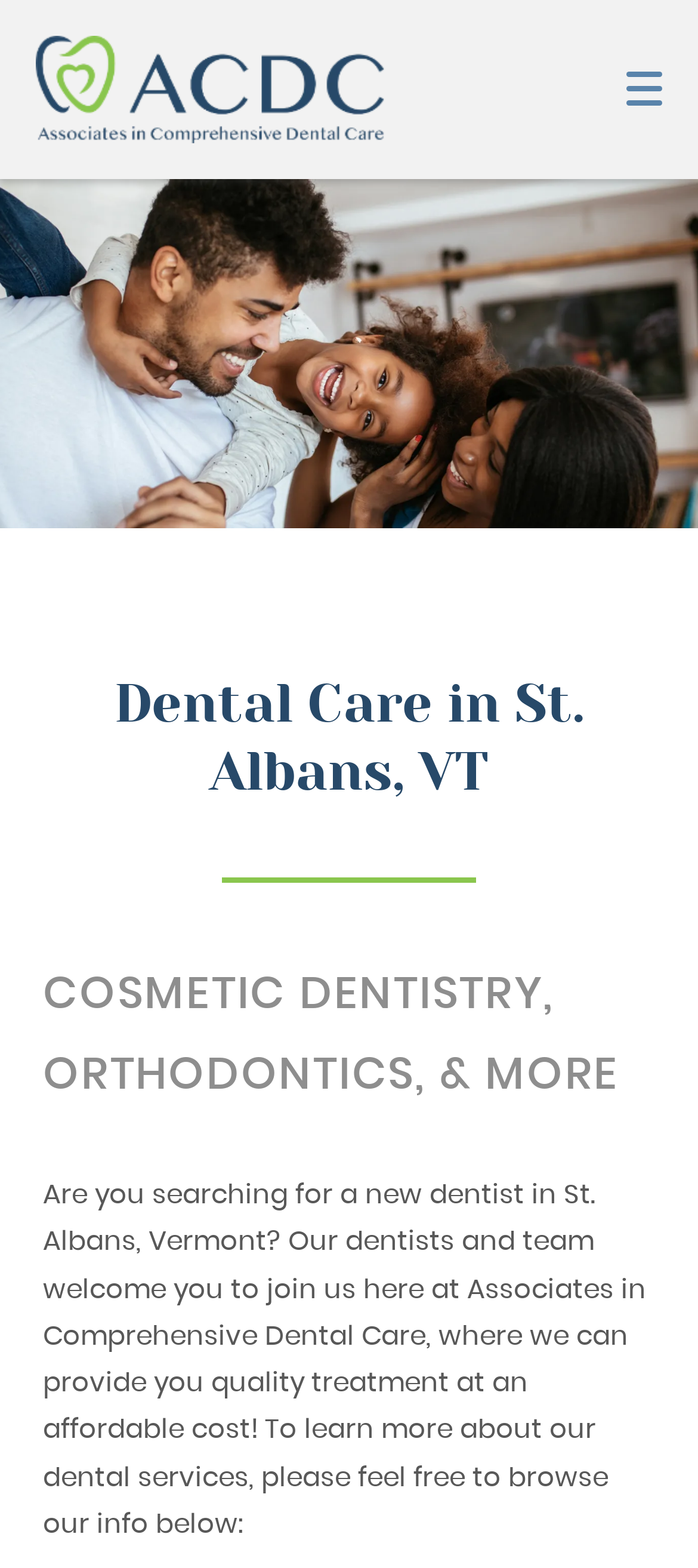What is the purpose of the 'Leave a review form' button?
Based on the screenshot, give a detailed explanation to answer the question.

I found the answer by looking at the button 'Leave a review form' which suggests that its purpose is to allow users to leave a review. The image and text 'REVIEW' next to the button further supports this answer.